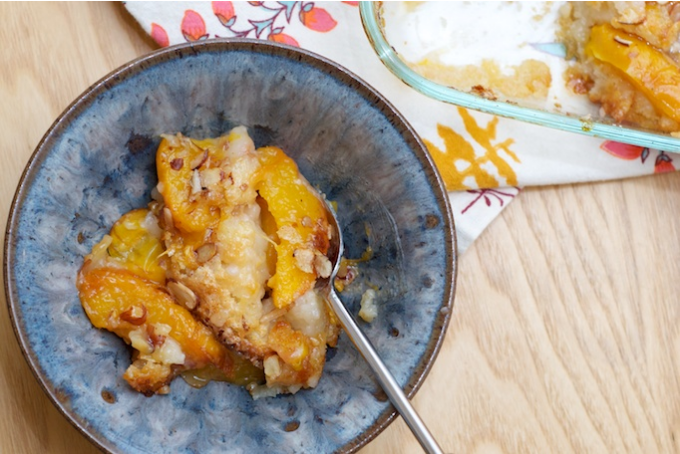Answer the question briefly using a single word or phrase: 
How many people can this dessert serve?

6 to 8